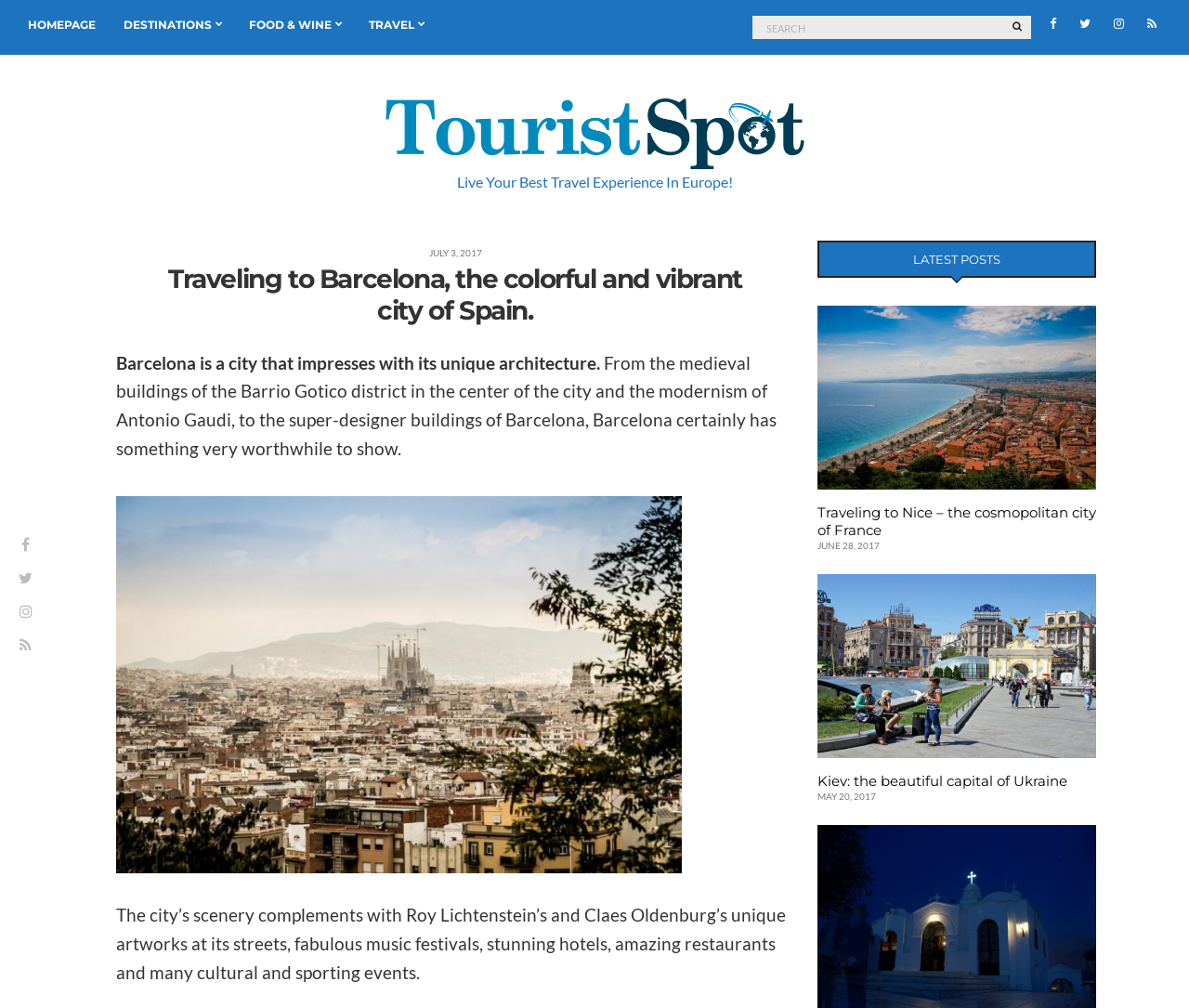Determine the bounding box coordinates of the clickable region to execute the instruction: "View latest posts". The coordinates should be four float numbers between 0 and 1, denoted as [left, top, right, bottom].

[0.688, 0.238, 0.922, 0.275]